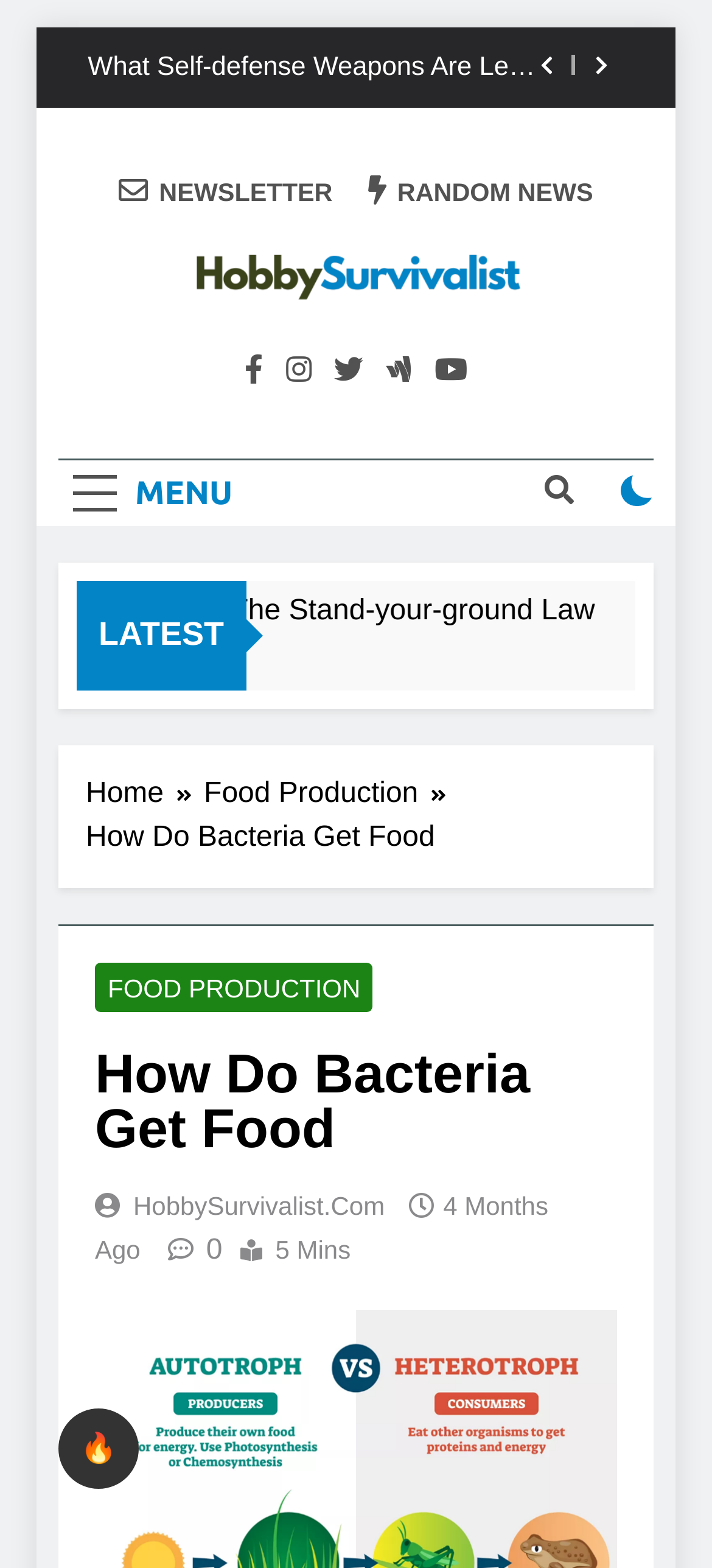What is the estimated reading time of the article?
Please describe in detail the information shown in the image to answer the question.

I found the estimated reading time of the article by looking at the text '5 Mins' at the bottom of the article, which indicates how long it would take to read the article.